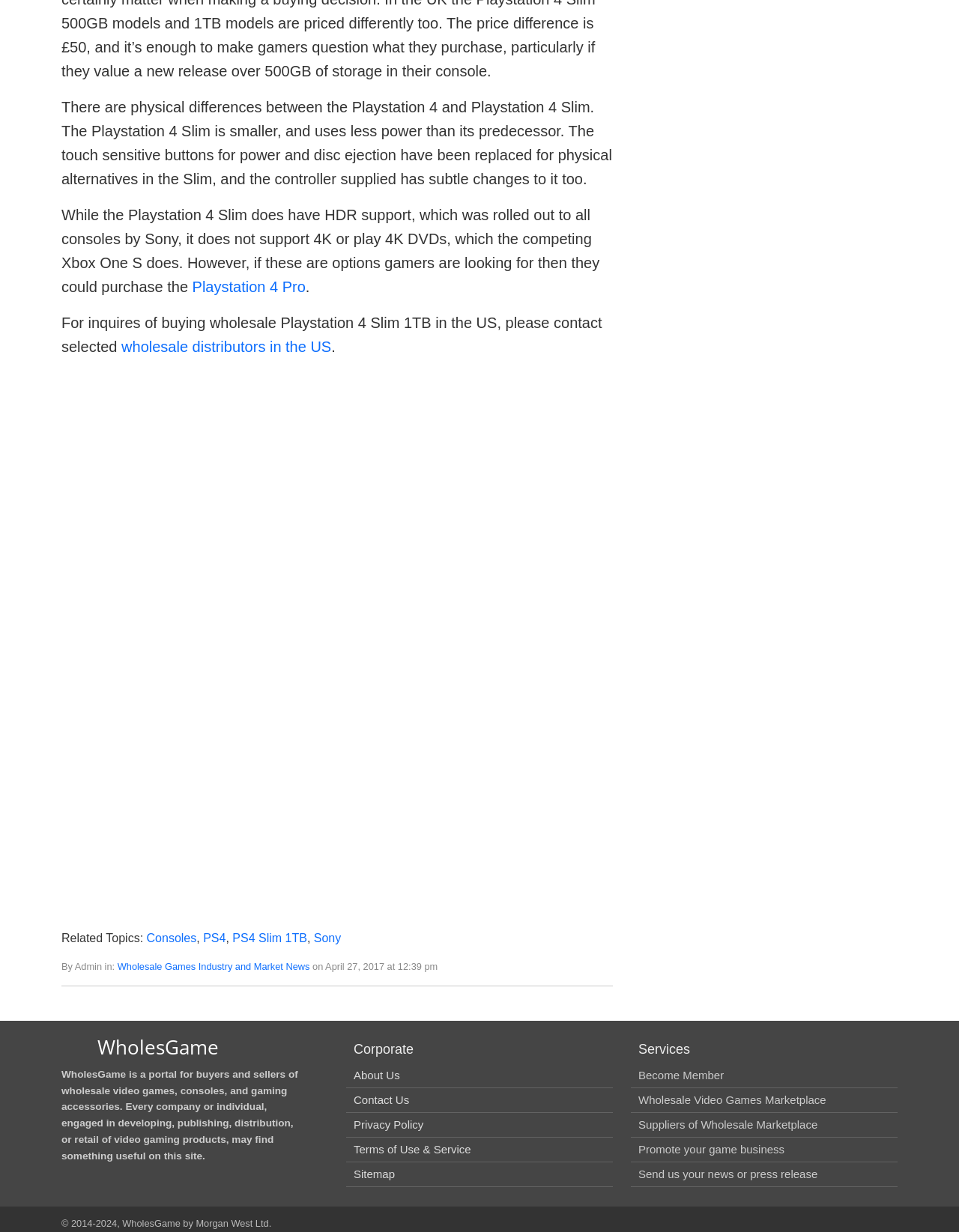Pinpoint the bounding box coordinates of the area that must be clicked to complete this instruction: "Read the 'Who am I?' section".

None